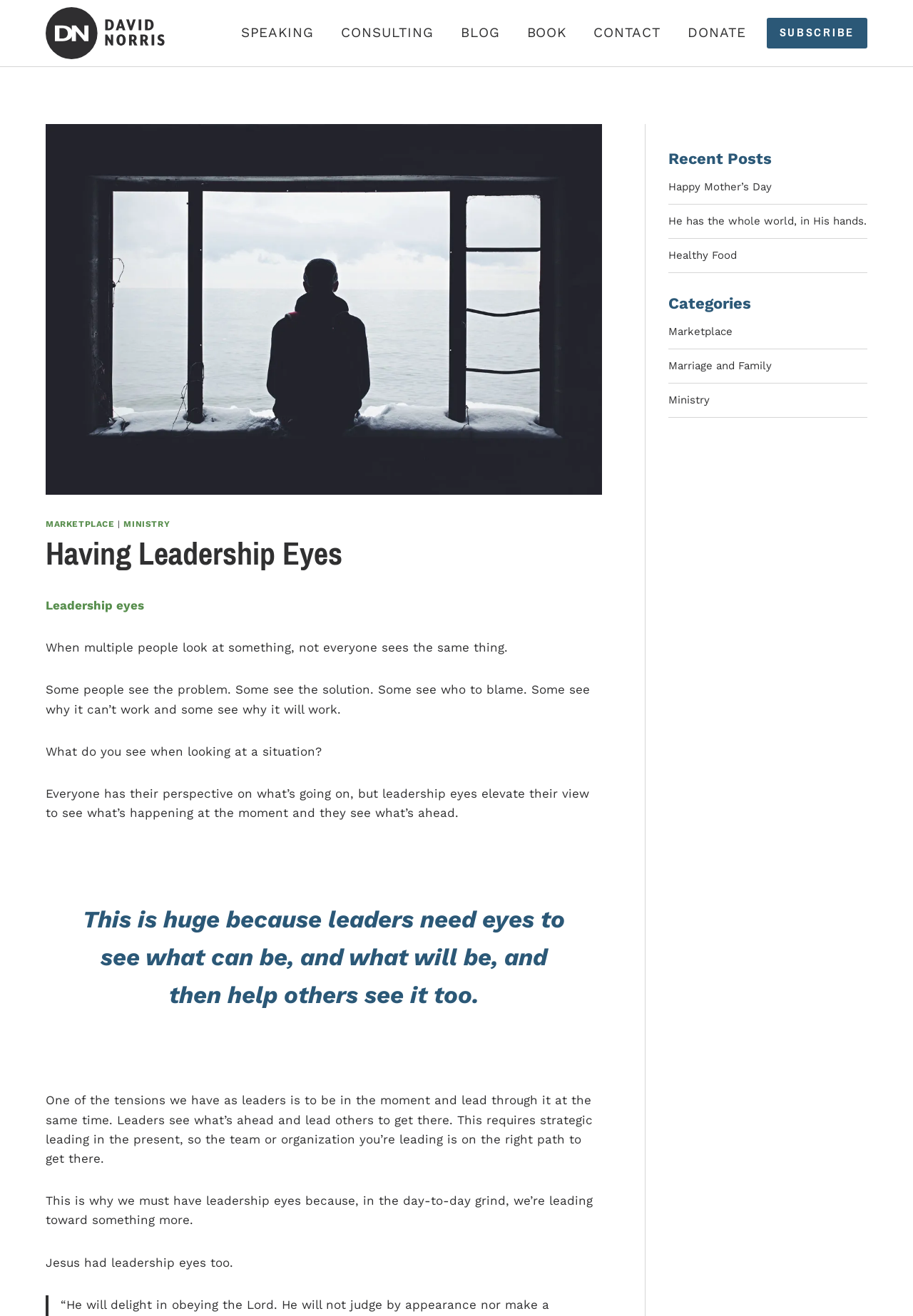Use one word or a short phrase to answer the question provided: 
What is the name of the person mentioned in the text?

Jesus